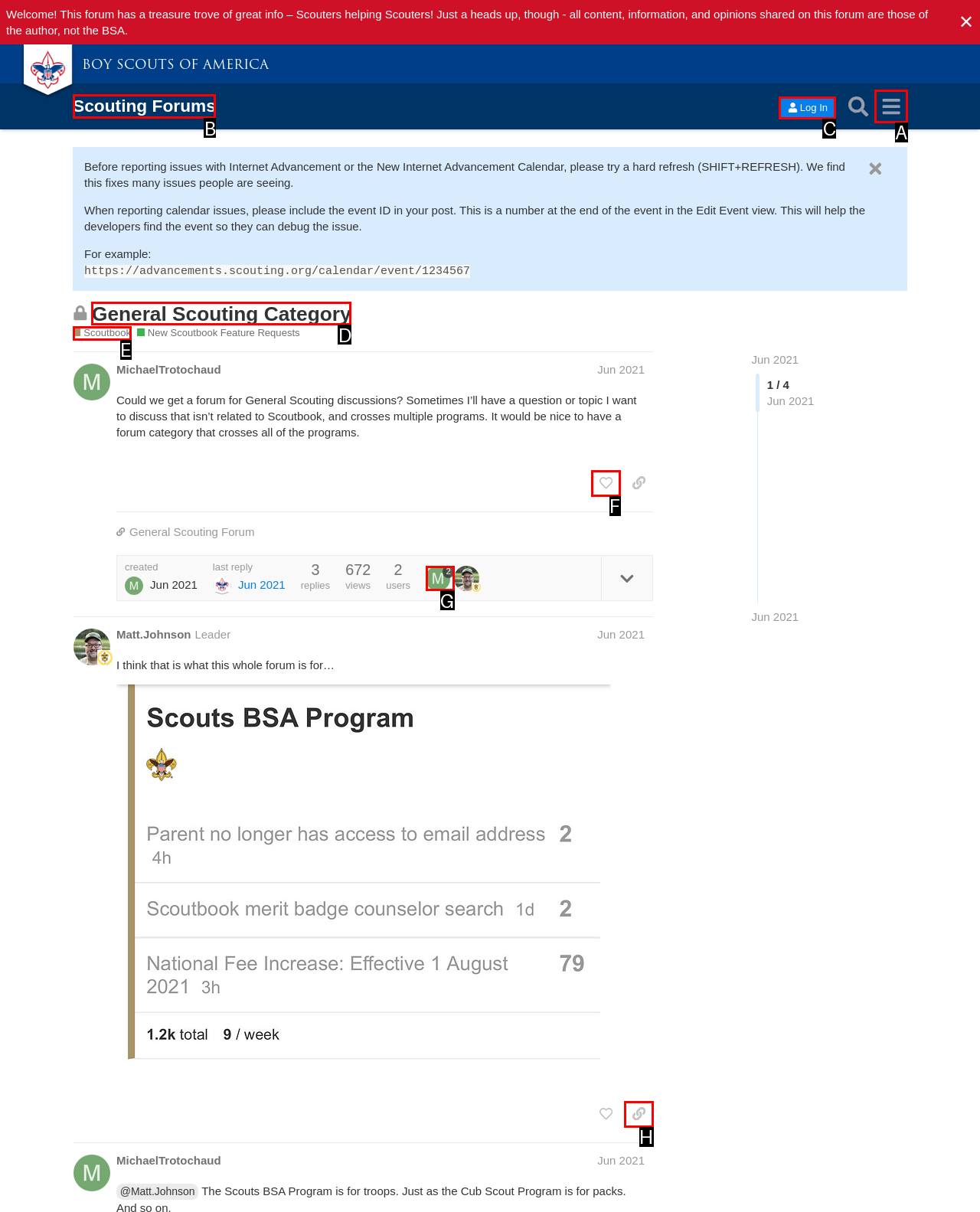Point out the letter of the HTML element you should click on to execute the task: Click on the 'Log In' button
Reply with the letter from the given options.

C